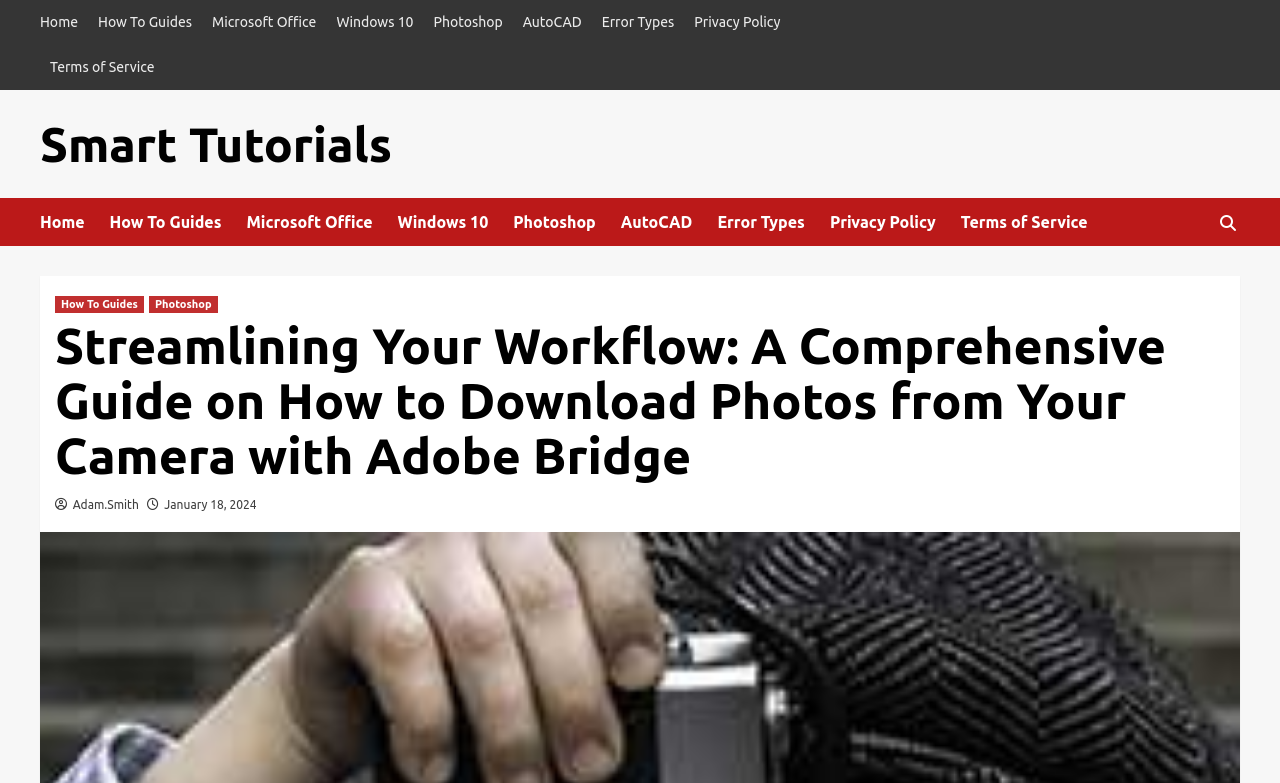Please answer the following question using a single word or phrase: 
What is the date of the current article?

January 18, 2024